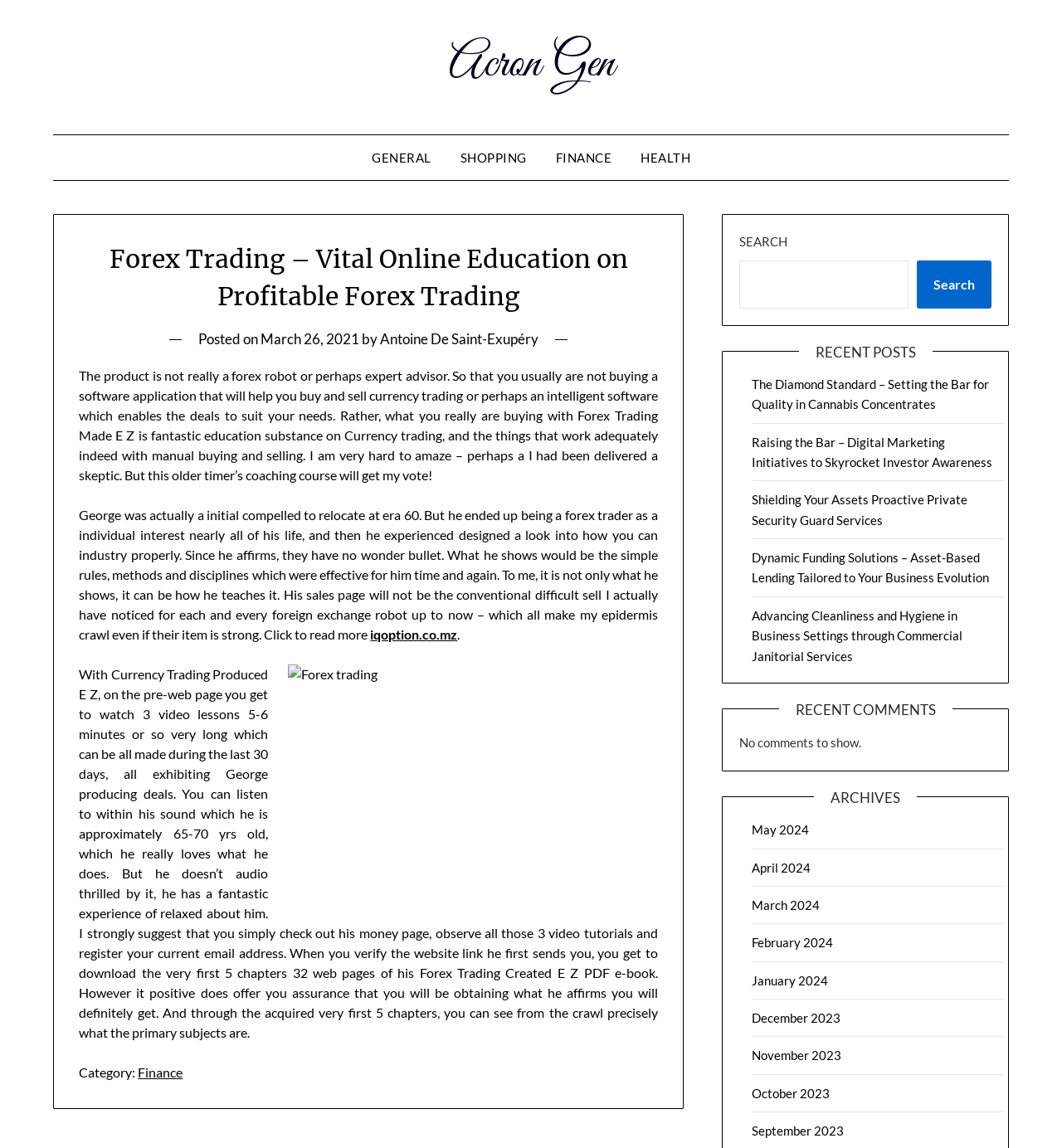What is the topic of the webpage?
Using the image as a reference, answer the question with a short word or phrase.

Forex Trading